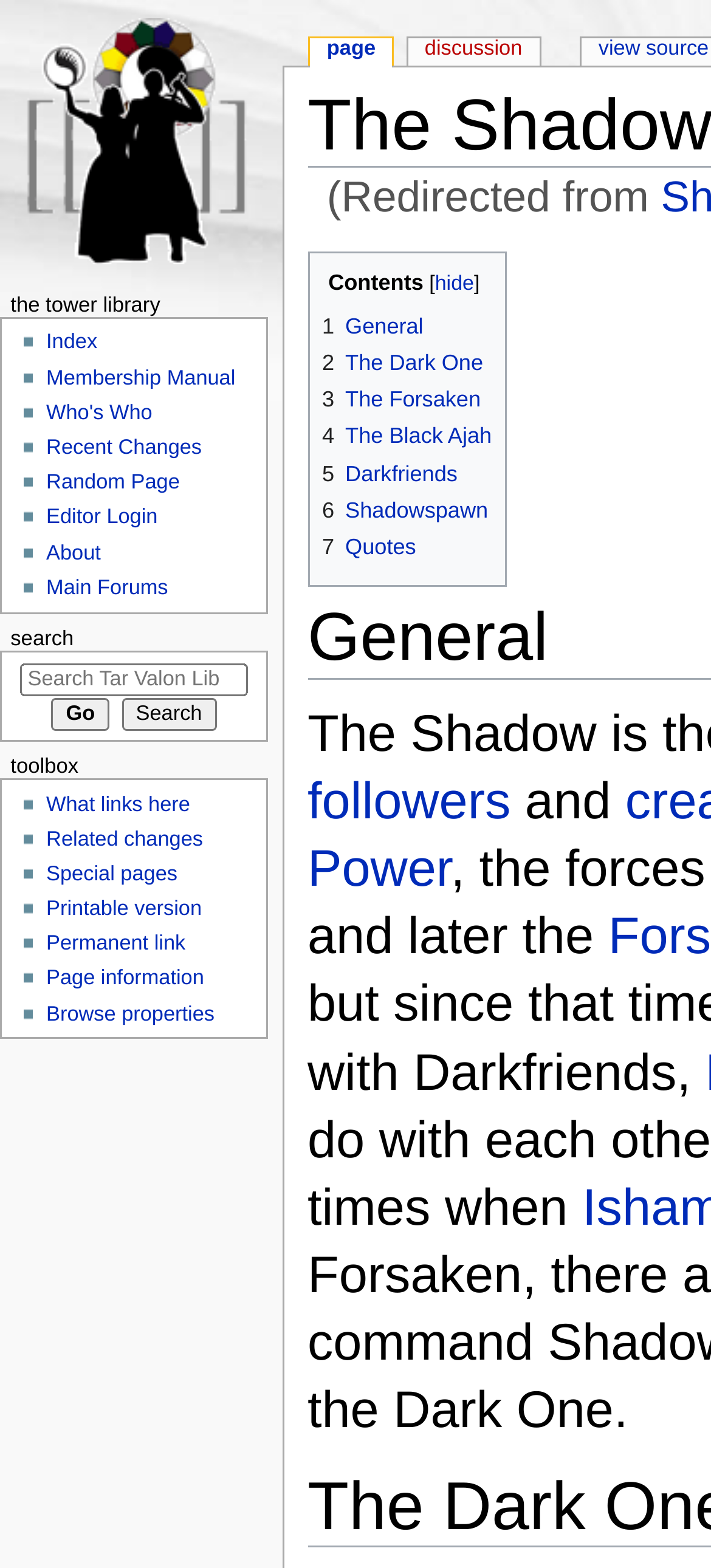Locate the bounding box coordinates of the clickable element to fulfill the following instruction: "Jump to navigation". Provide the coordinates as four float numbers between 0 and 1 in the format [left, top, right, bottom].

[0.566, 0.142, 0.715, 0.158]